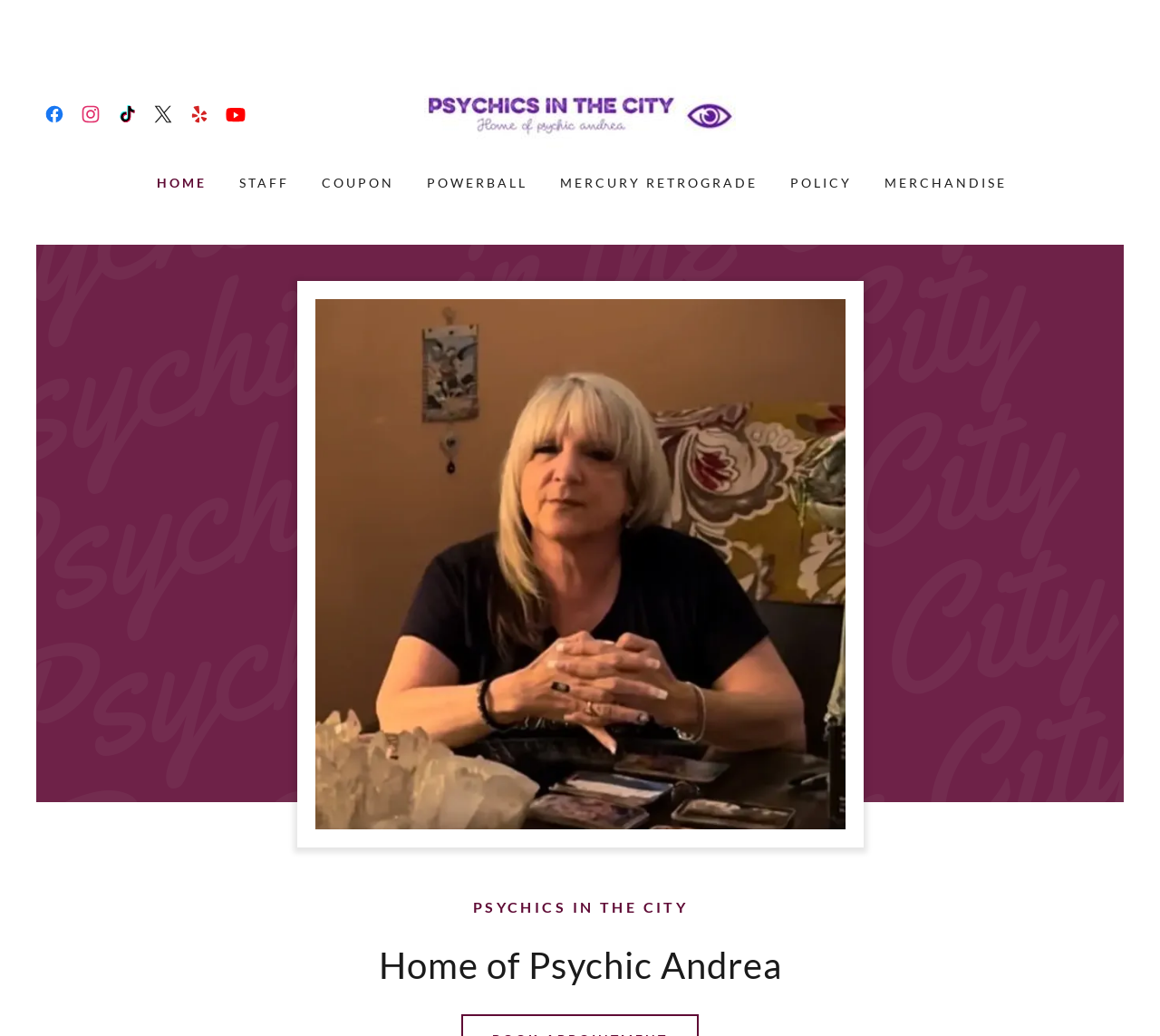Determine the bounding box coordinates for the area that should be clicked to carry out the following instruction: "Download the game".

None